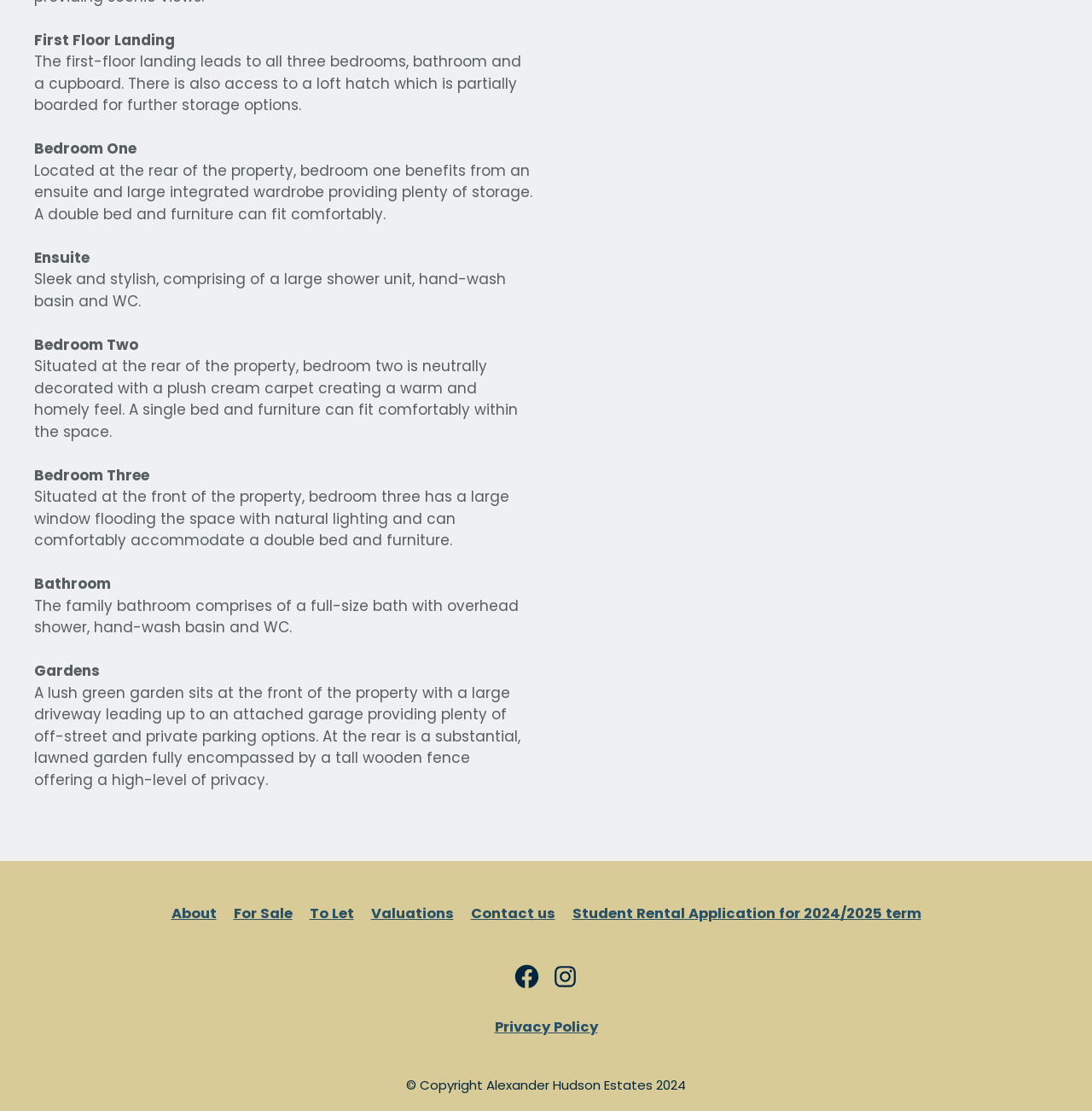Could you specify the bounding box coordinates for the clickable section to complete the following instruction: "Click For Sale"?

[0.214, 0.813, 0.268, 0.831]